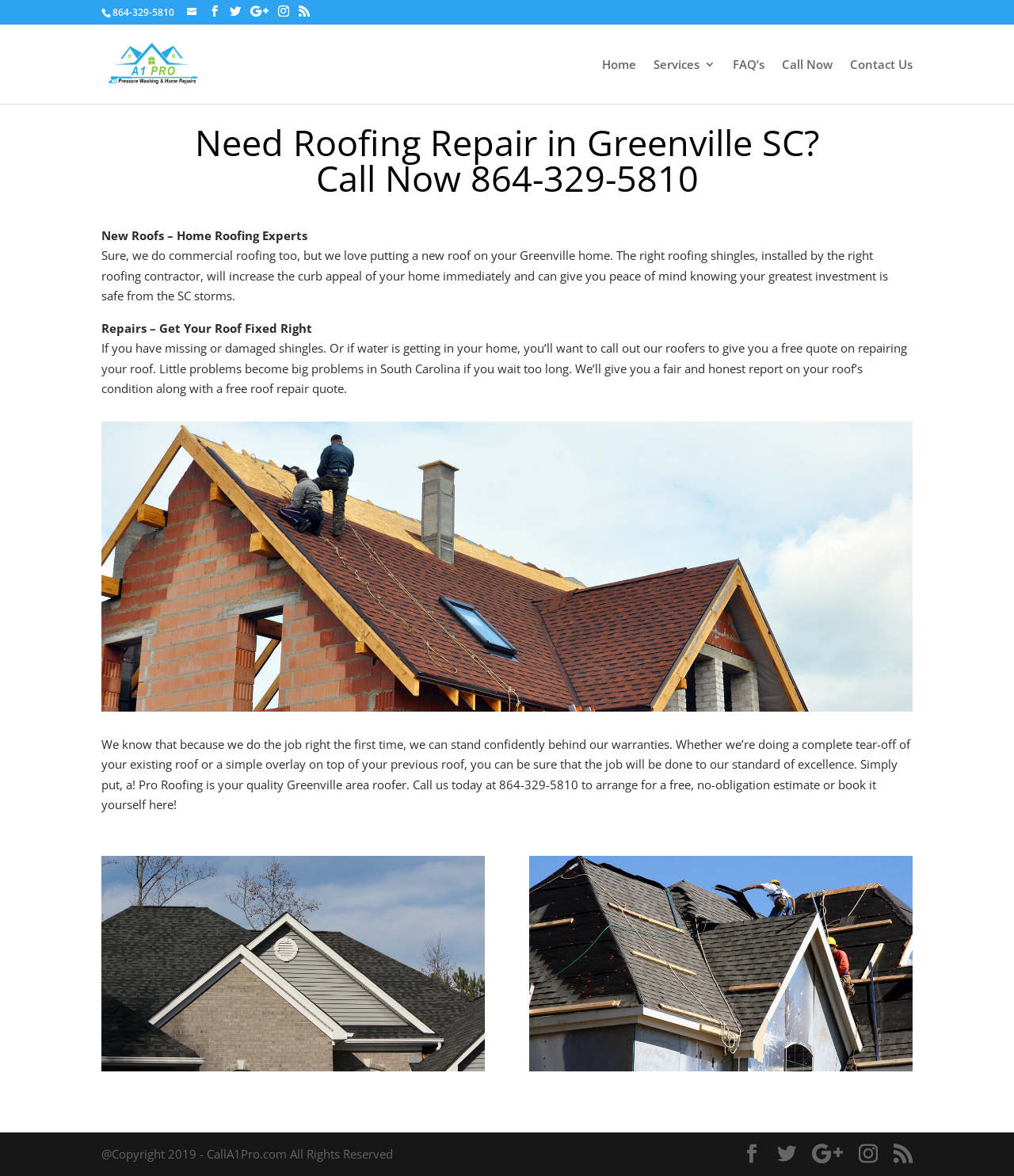Identify the bounding box coordinates of the area you need to click to perform the following instruction: "Contact Us".

[0.838, 0.05, 0.9, 0.088]